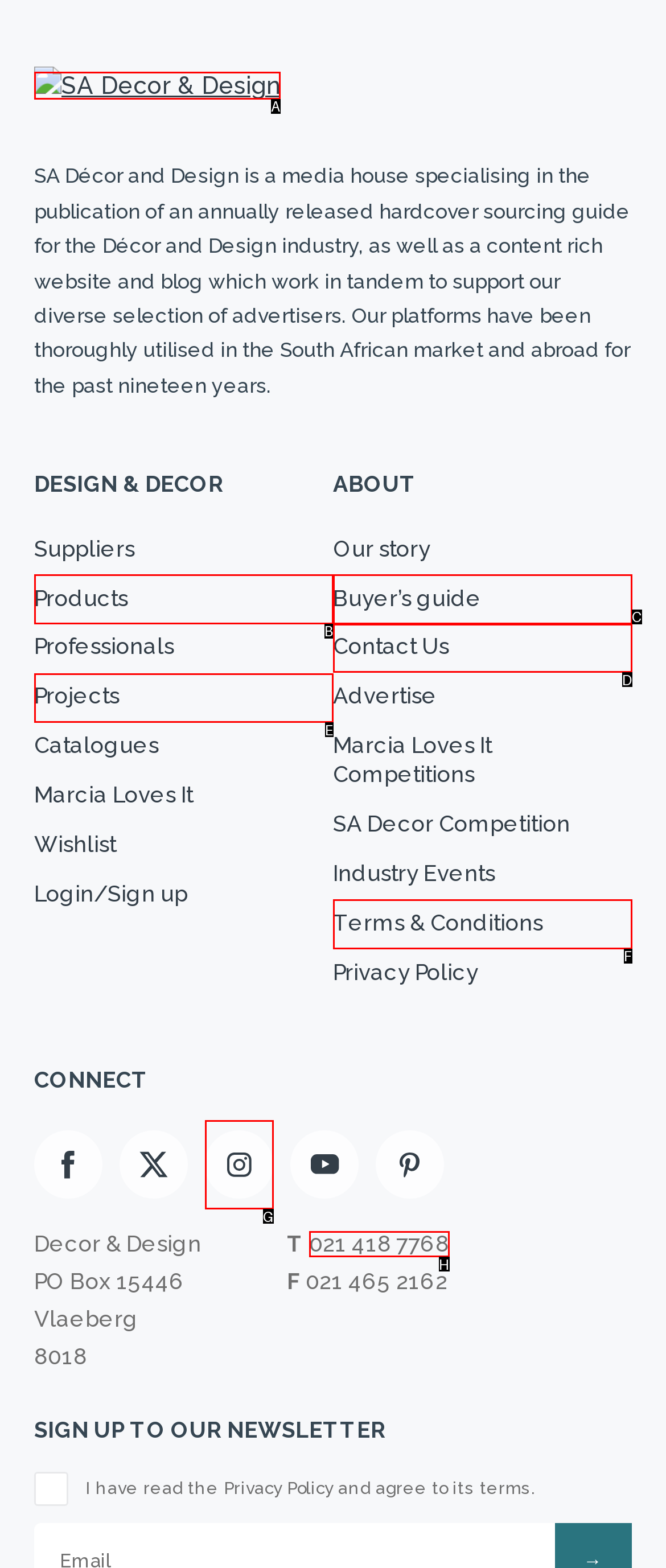Indicate which red-bounded element should be clicked to perform the task: Click on the 'Contact Us' link Answer with the letter of the correct option.

D